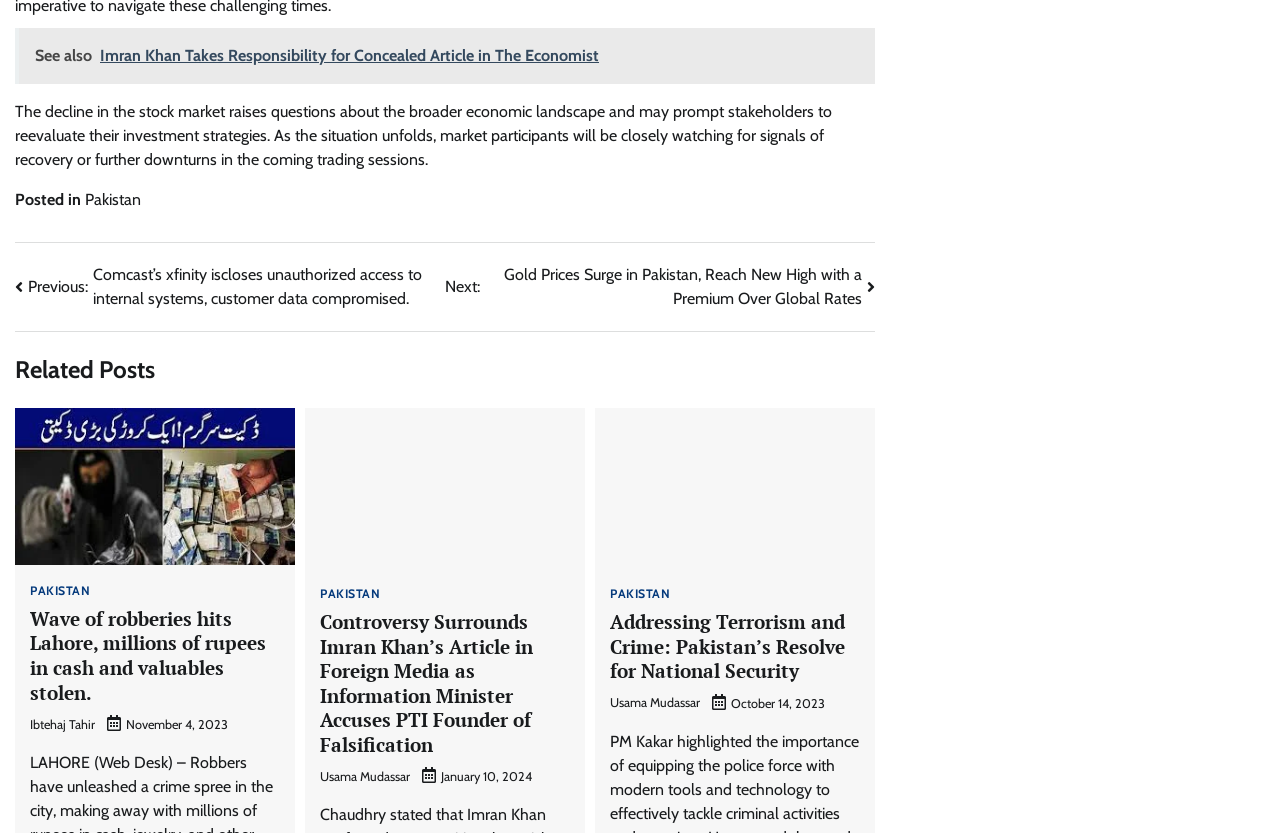Kindly provide the bounding box coordinates of the section you need to click on to fulfill the given instruction: "Read the previous post".

[0.012, 0.316, 0.348, 0.373]